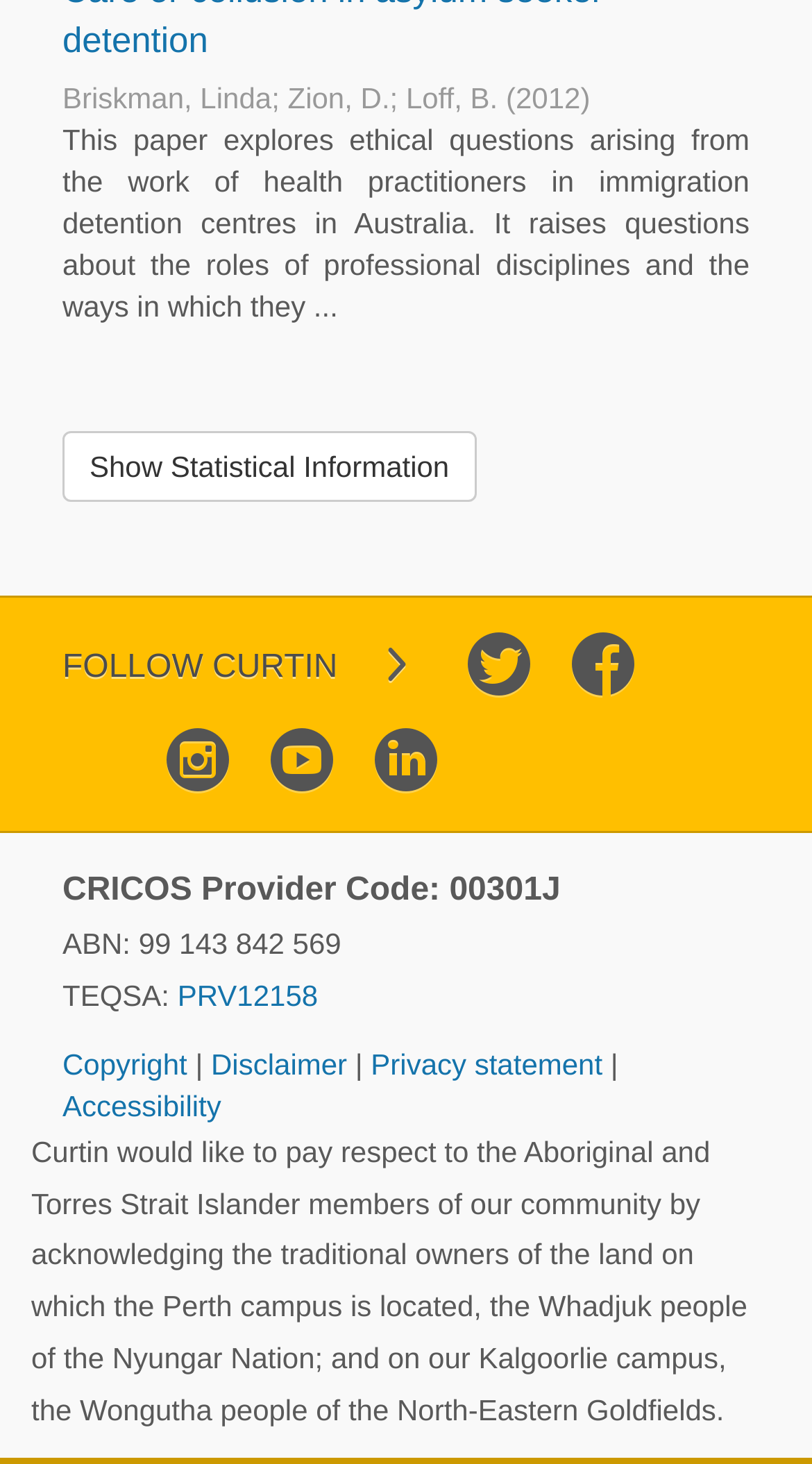Bounding box coordinates are to be given in the format (top-left x, top-left y, bottom-right x, bottom-right y). All values must be floating point numbers between 0 and 1. Provide the bounding box coordinate for the UI element described as: Privacy statement

[0.457, 0.715, 0.752, 0.738]